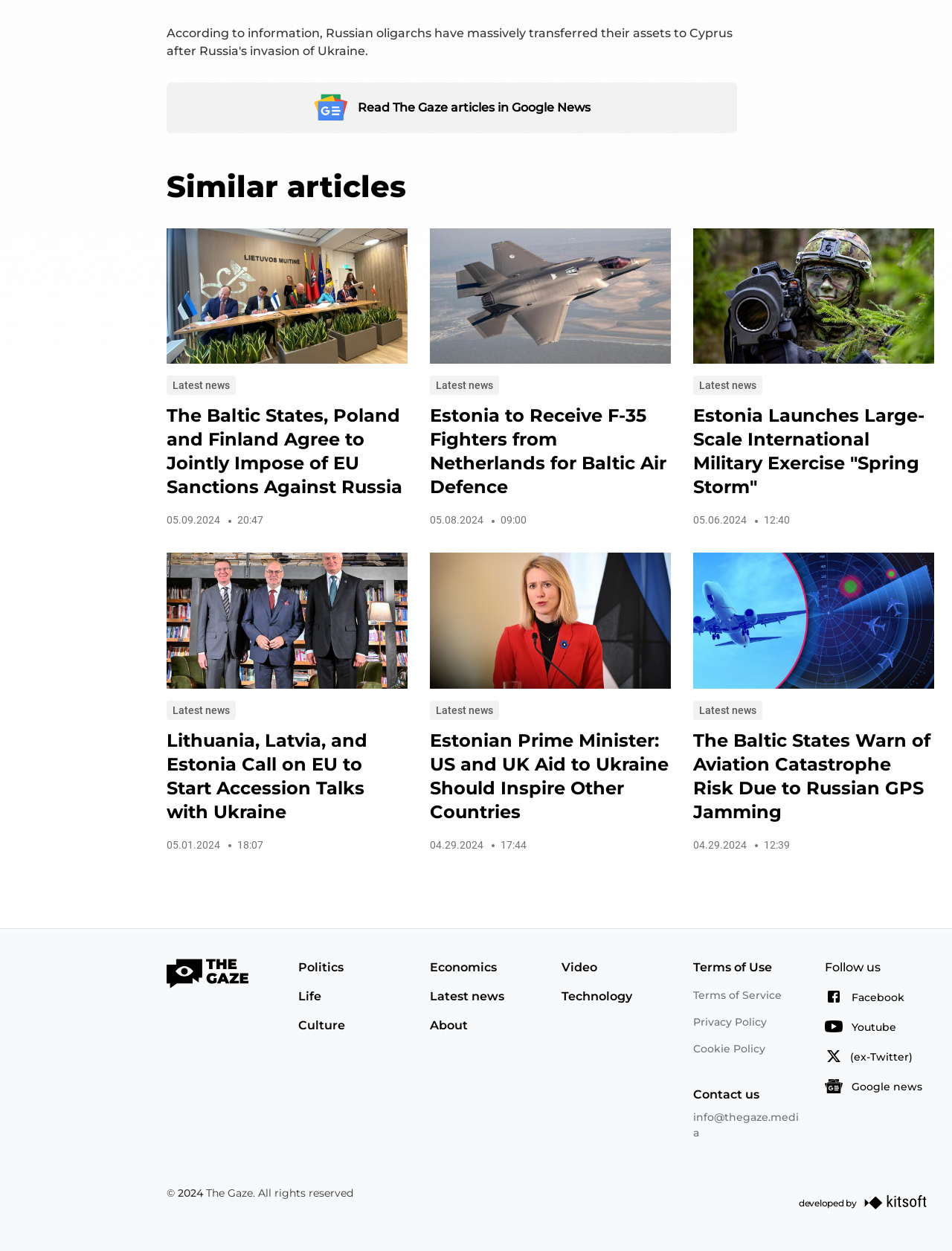Respond with a single word or phrase:
What is the link to the section 'About'?

link 'About'